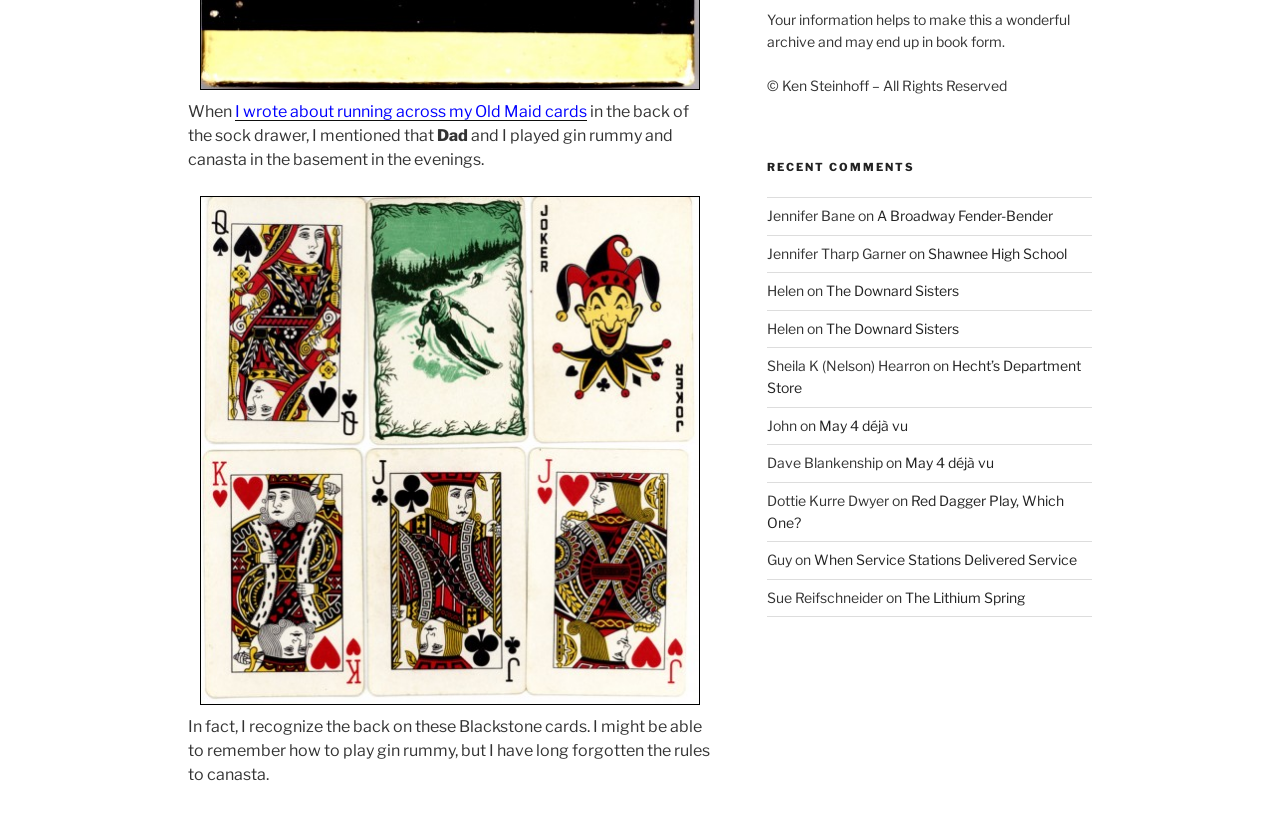Could you provide the bounding box coordinates for the portion of the screen to click to complete this instruction: "Click the link to read about A Broadway Fender-Bender"?

[0.685, 0.251, 0.822, 0.272]